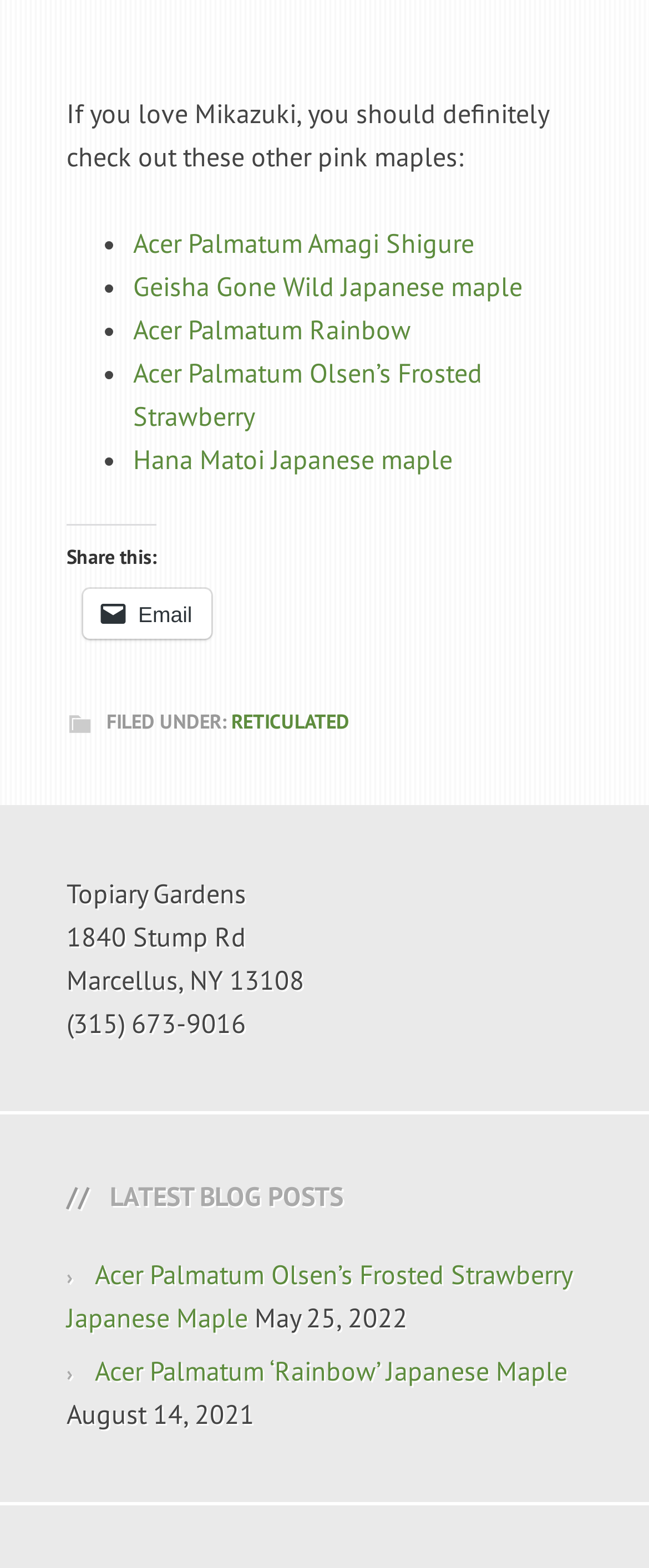Identify the bounding box coordinates of the section to be clicked to complete the task described by the following instruction: "Read Acer Palmatum Olsen’s Frosted Strawberry Japanese Maple blog post". The coordinates should be four float numbers between 0 and 1, formatted as [left, top, right, bottom].

[0.103, 0.802, 0.879, 0.851]